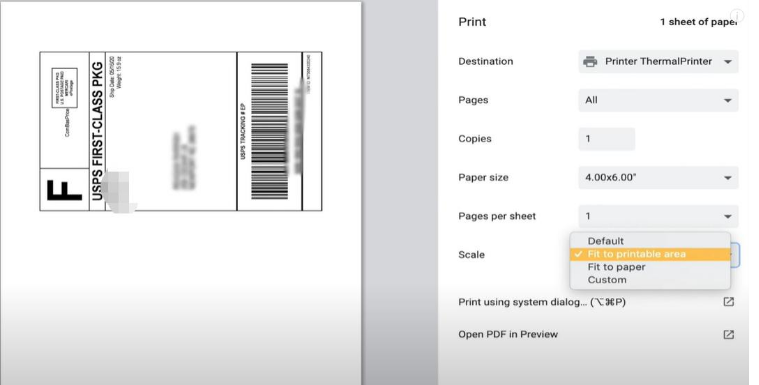Create a detailed narrative for the image.

The image showcases a print settings window specifically for printing a shipping label. On the left side, a US Postal Service shipping label is displayed, featuring various important details including a barcode and package information. The right side highlights the print settings, where the user can select options such as the destination printer, paper size (4.00"x6.00"), and scale settings. The "Fit to printable area" option is highlighted, indicating a suggested adjustment to ensure the label fits correctly on the thermal printer paper. This setup is crucial for individuals using a thermal printer to print shipping labels efficiently, ensuring all necessary information is captured and clearly visible.